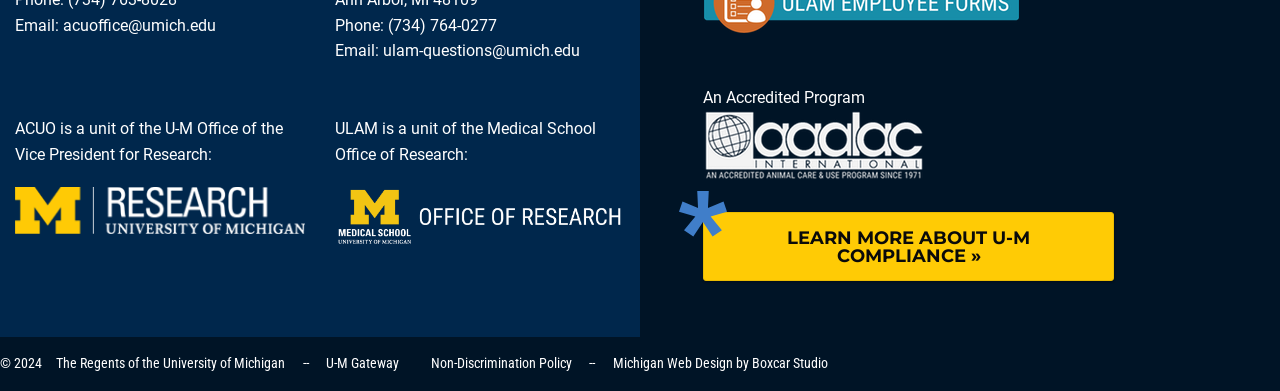What is the phone number for ACUO?
From the screenshot, supply a one-word or short-phrase answer.

(734) 764-0277